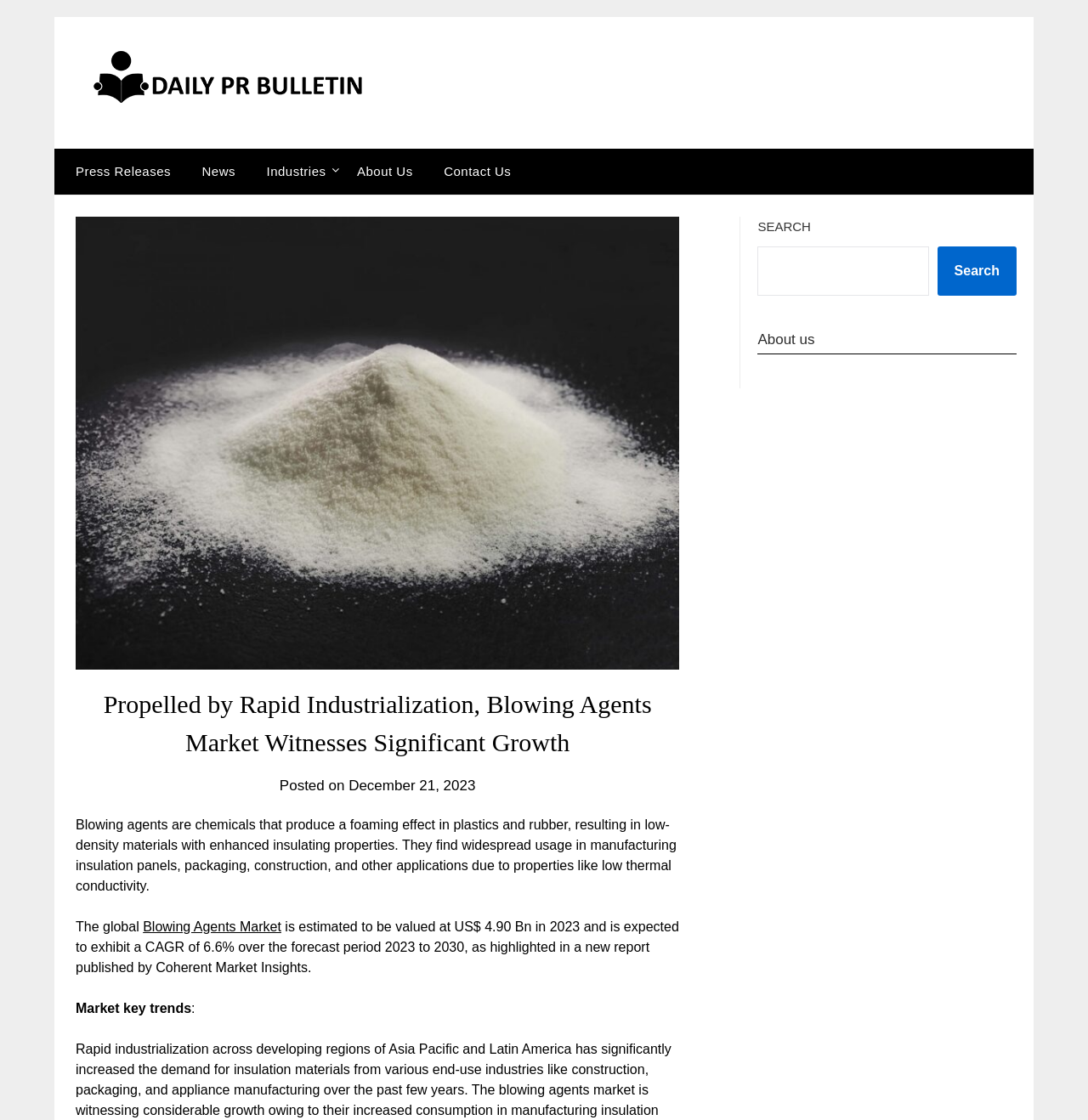Identify the bounding box for the element characterized by the following description: "Press Releases".

[0.05, 0.133, 0.17, 0.174]